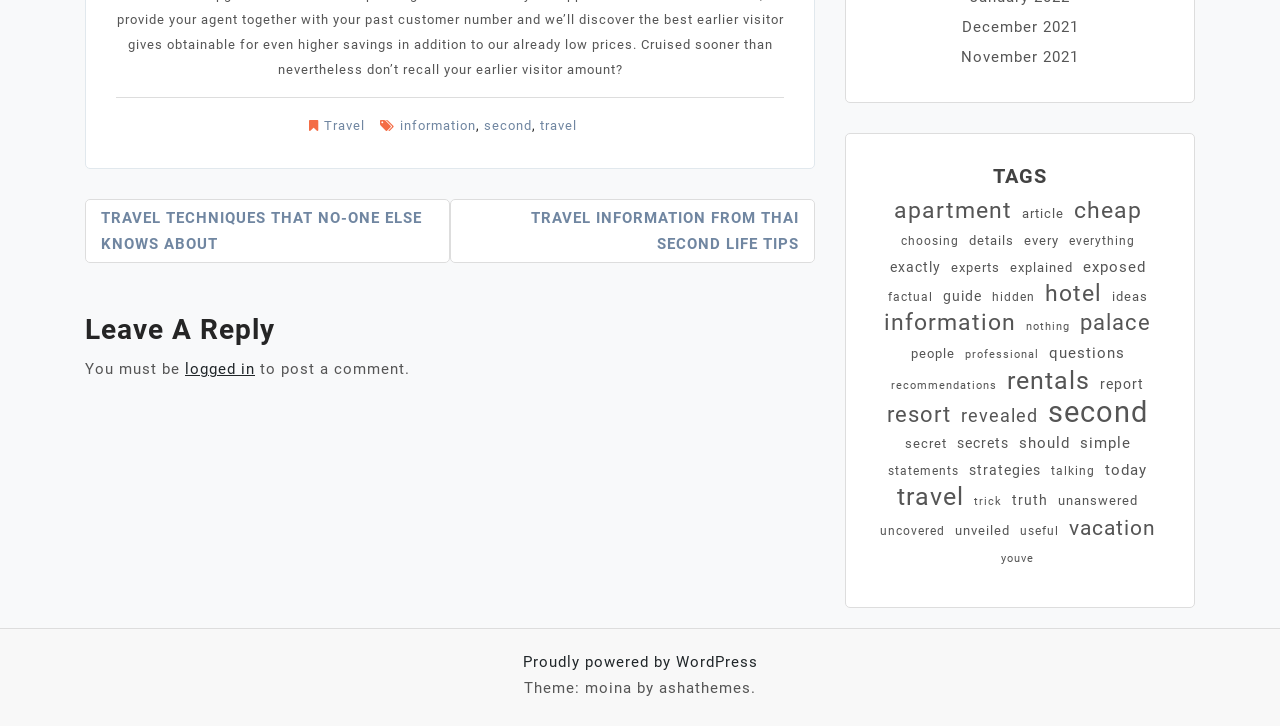Identify the bounding box coordinates of the clickable region to carry out the given instruction: "Click on 'Travel' link".

[0.253, 0.162, 0.285, 0.183]